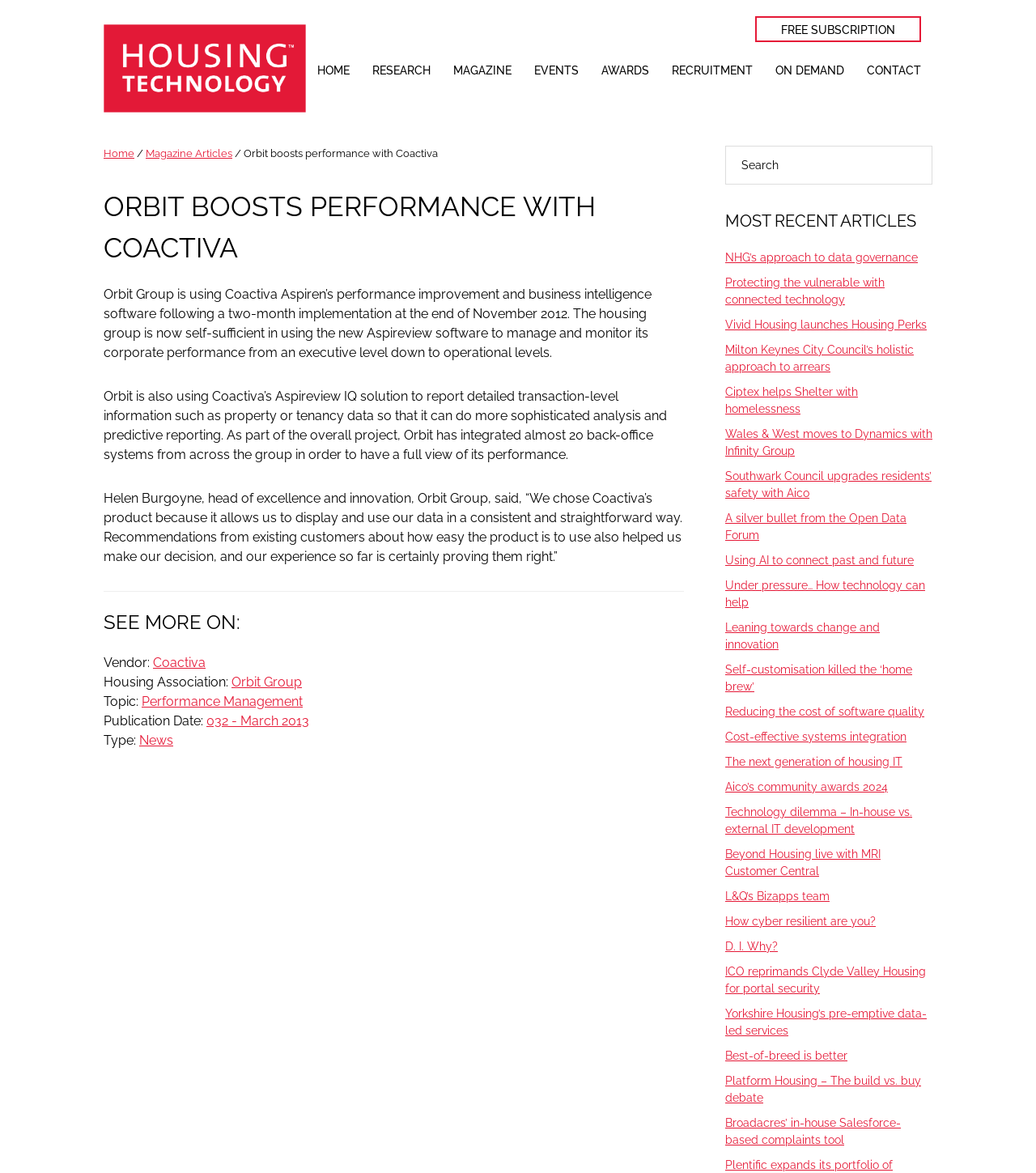Determine the bounding box coordinates of the section to be clicked to follow the instruction: "Read 'NHG’s approach to data governance'". The coordinates should be given as four float numbers between 0 and 1, formatted as [left, top, right, bottom].

[0.7, 0.214, 0.886, 0.225]